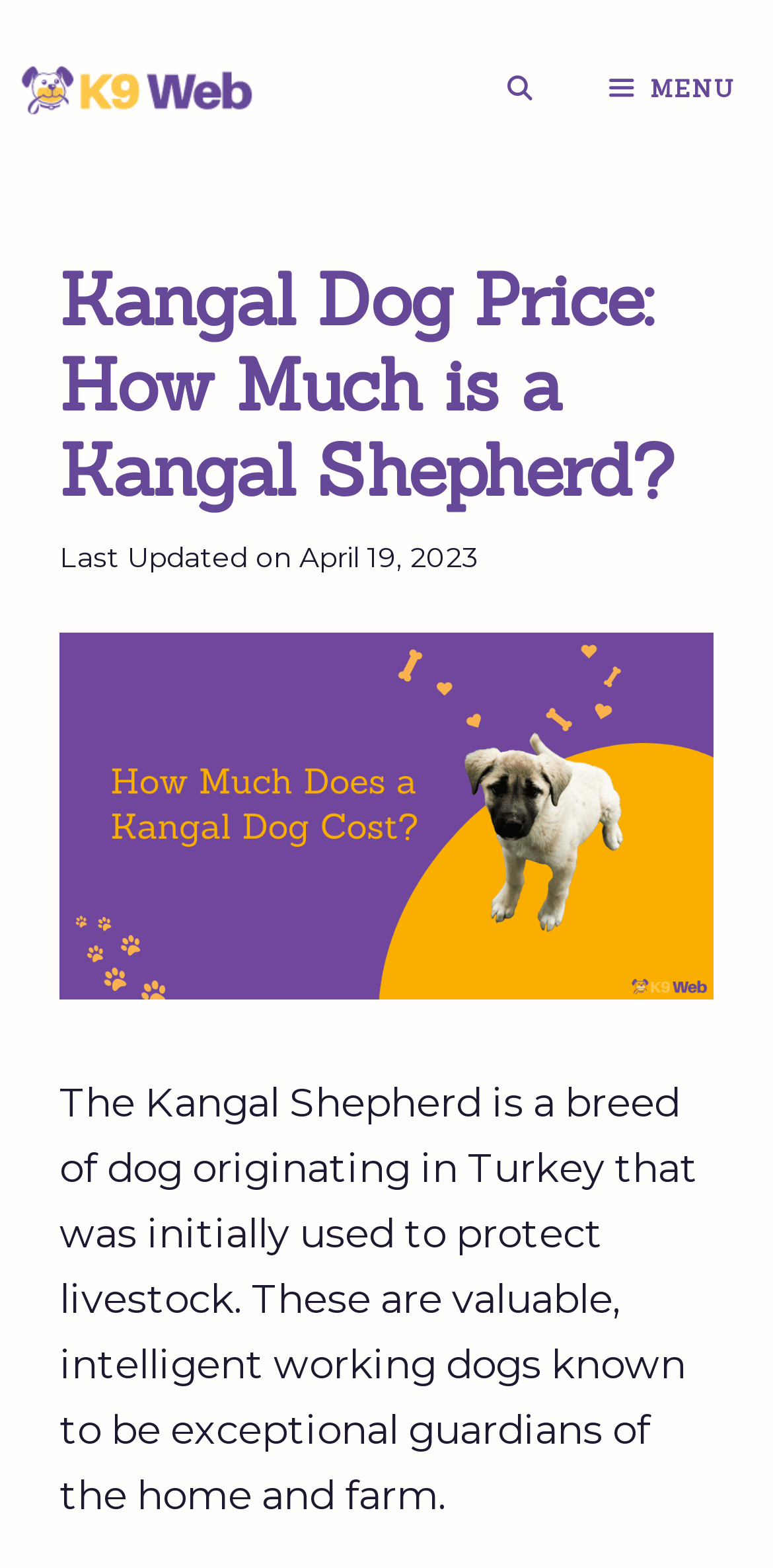Locate the bounding box of the UI element described by: "Menu" in the given webpage screenshot.

None